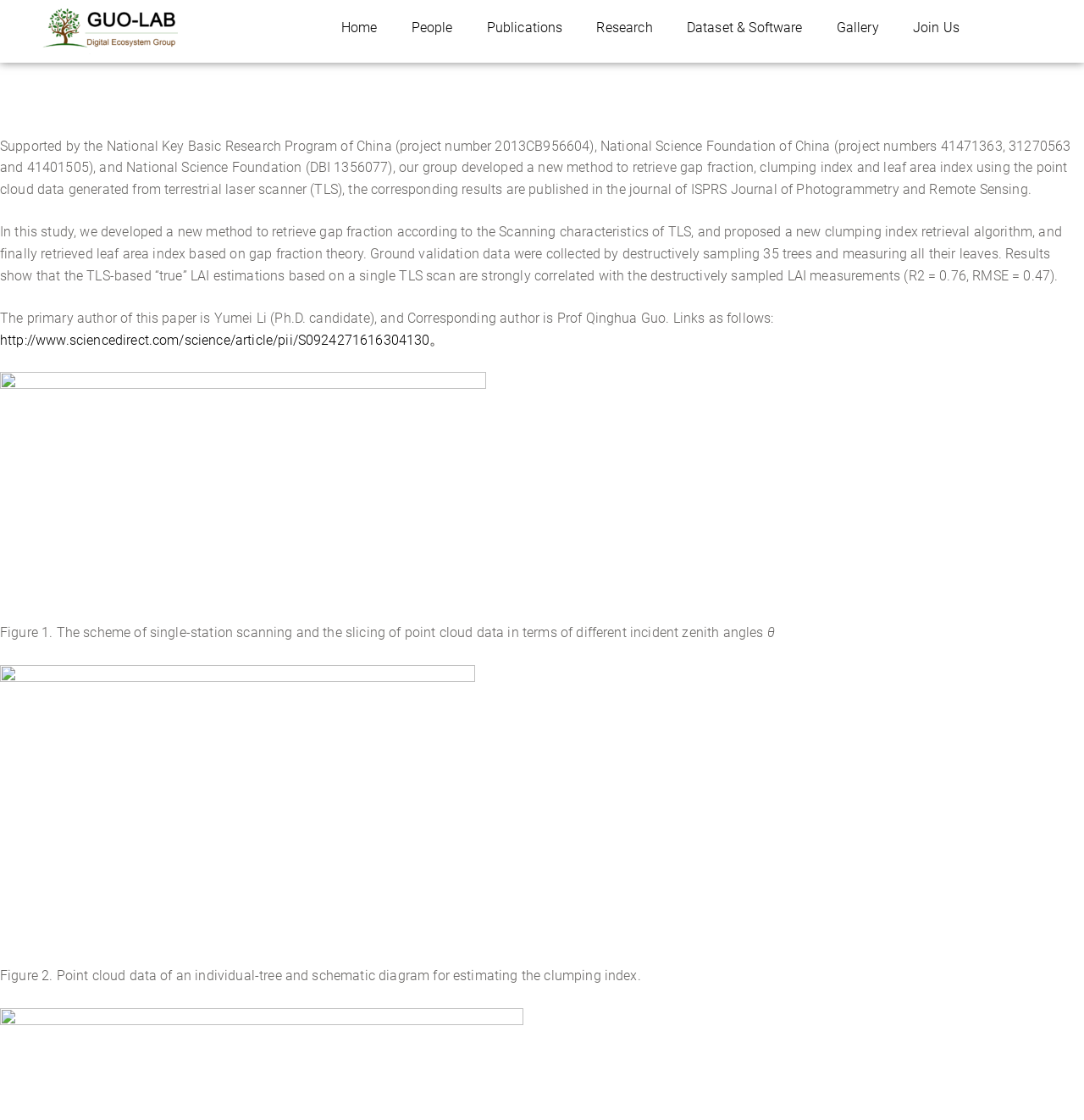Describe every aspect of the webpage in a detailed manner.

The webpage appears to be a research publication page, focusing on a study about retrieving leaf area index using a terrestrial laser scanner. At the top, there is a header section with a series of links, including "Home", "People", "Publications", "Research", "Dataset & Software", "Gallery", and "Join Us", which are evenly spaced and aligned horizontally.

Below the header section, there is a brief introduction to the study, which is supported by several national research programs and foundations. The introduction is followed by a detailed description of the research, which includes the development of a new method to retrieve gap fraction, clumping index, and leaf area index using point cloud data generated from terrestrial laser scanner.

The research description is divided into several paragraphs, with the first paragraph explaining the methodology and the second paragraph presenting the results, including a strong correlation between the TLS-based LAI estimations and the destructively sampled LAI measurements.

Following the research description, there is a section that mentions the primary author and corresponding author of the paper, along with a link to the publication on ScienceDirect. There is also a Chinese character "" and an empty link below.

The webpage also features two figures, Figure 1 and Figure 2, which are described as "The scheme of single-station scanning and the slicing of point cloud data in terms of different incident zenith angles" and "Point cloud data of an individual-tree and schematic diagram for estimating the clumping index", respectively. The figures are accompanied by a Greek letter "θ" and several links, although the links do not have any descriptive text.